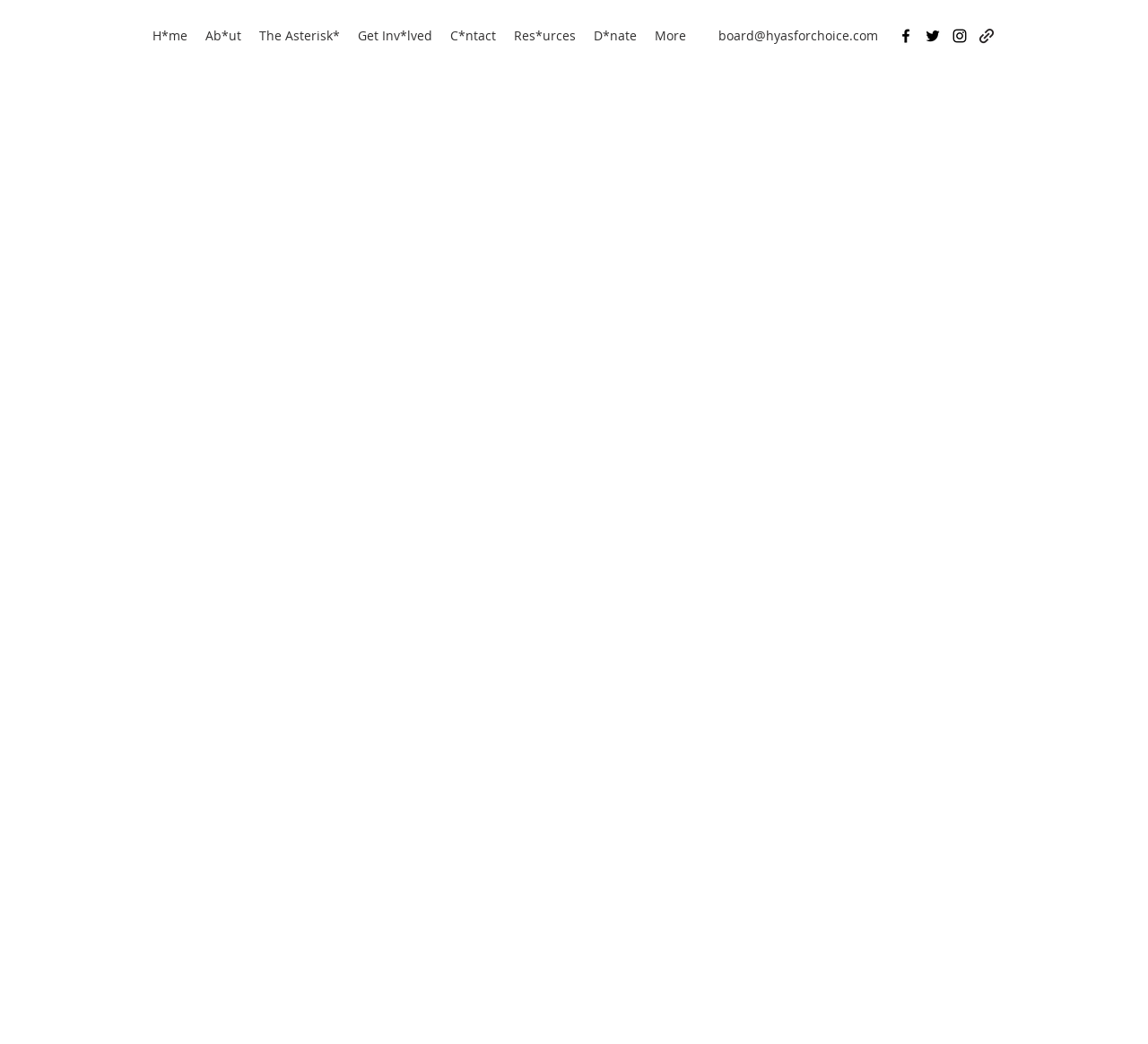What is the purpose of the 'More' link in the navigation?
Please respond to the question with a detailed and well-explained answer.

Based on the context of the navigation section, I inferred that the 'More' link is used to show more options or submenus, which are not immediately visible.